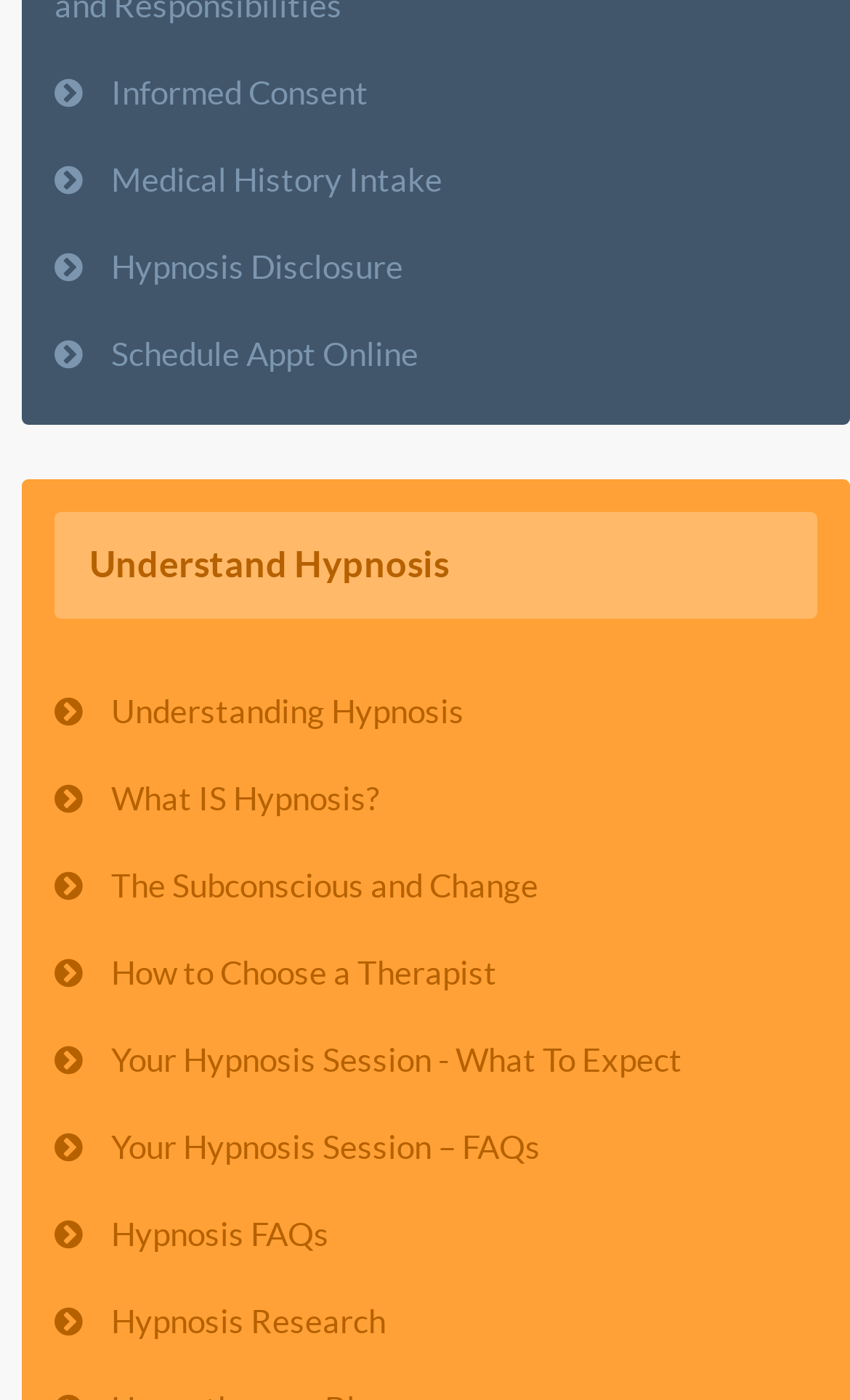Respond to the question below with a single word or phrase:
What is the topic of the webpage?

Hypnosis